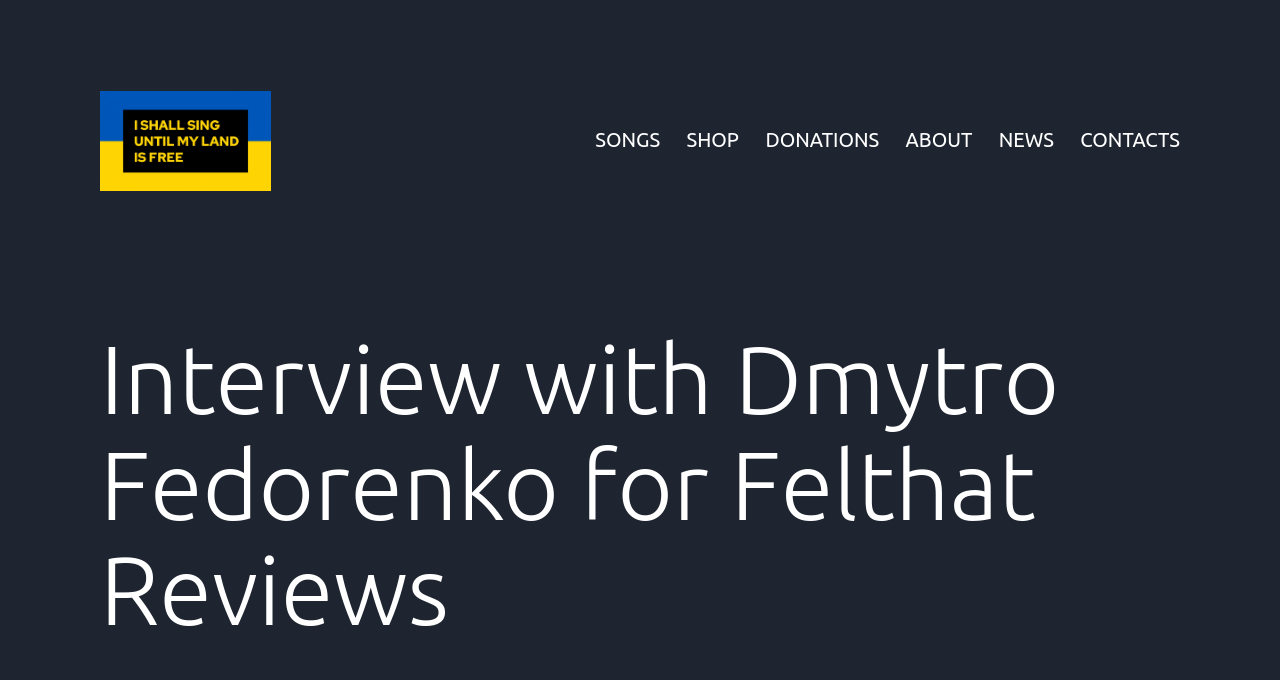What is the purpose of the webpage?
Answer with a single word or short phrase according to what you see in the image.

To display an interview